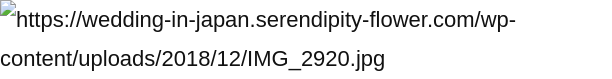Can you give a detailed response to the following question using the information from the image? What is the main theme of the image and text?

The caption explains that the image and text create a harmonious narrative about the nuances of relationship-building in both online and offline contexts, emphasizing the importance of treating others with respect in online dating and encouraging honesty and direct communication.